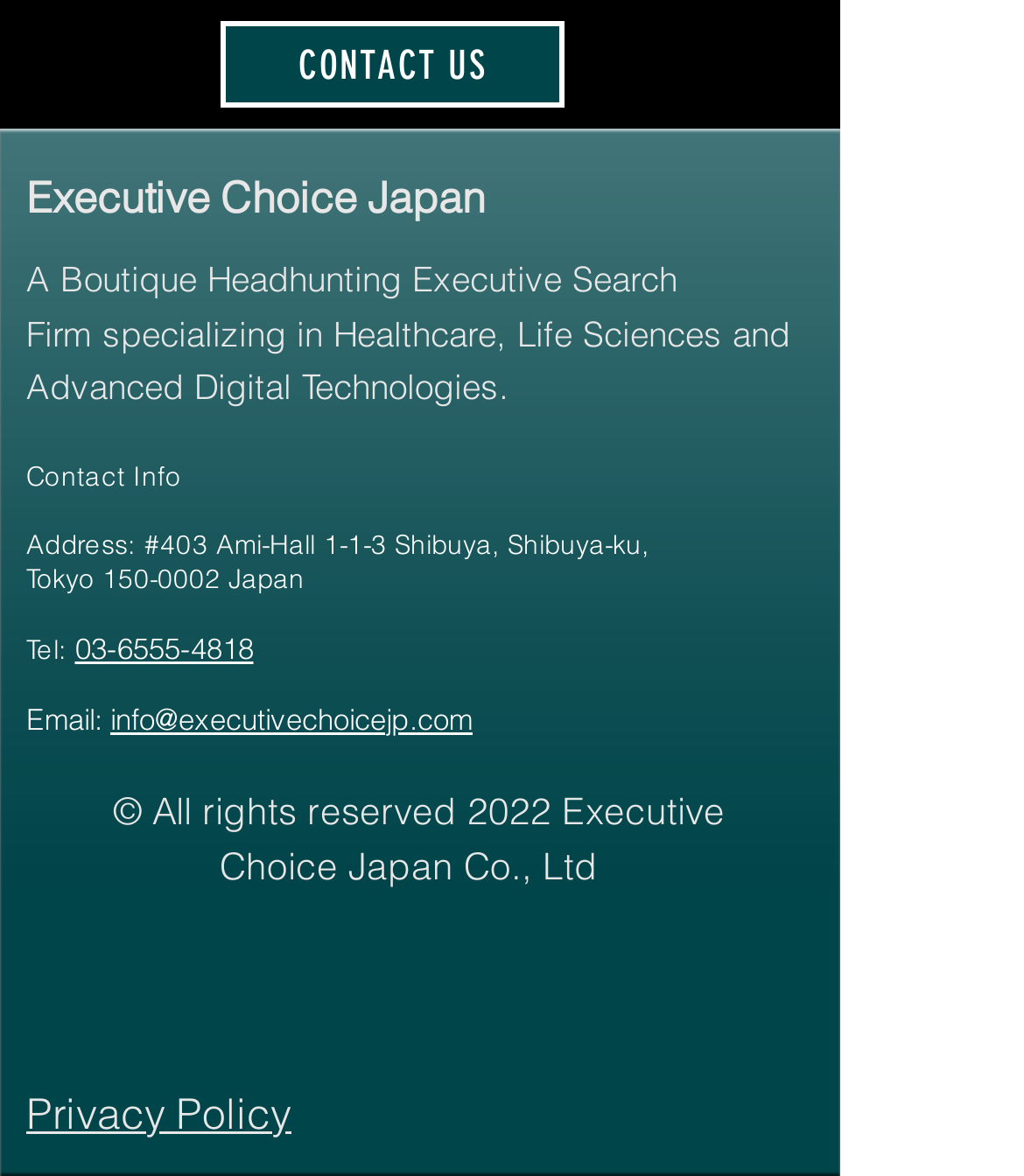Identify and provide the bounding box for the element described by: "Tel:".

[0.026, 0.507, 0.073, 0.567]